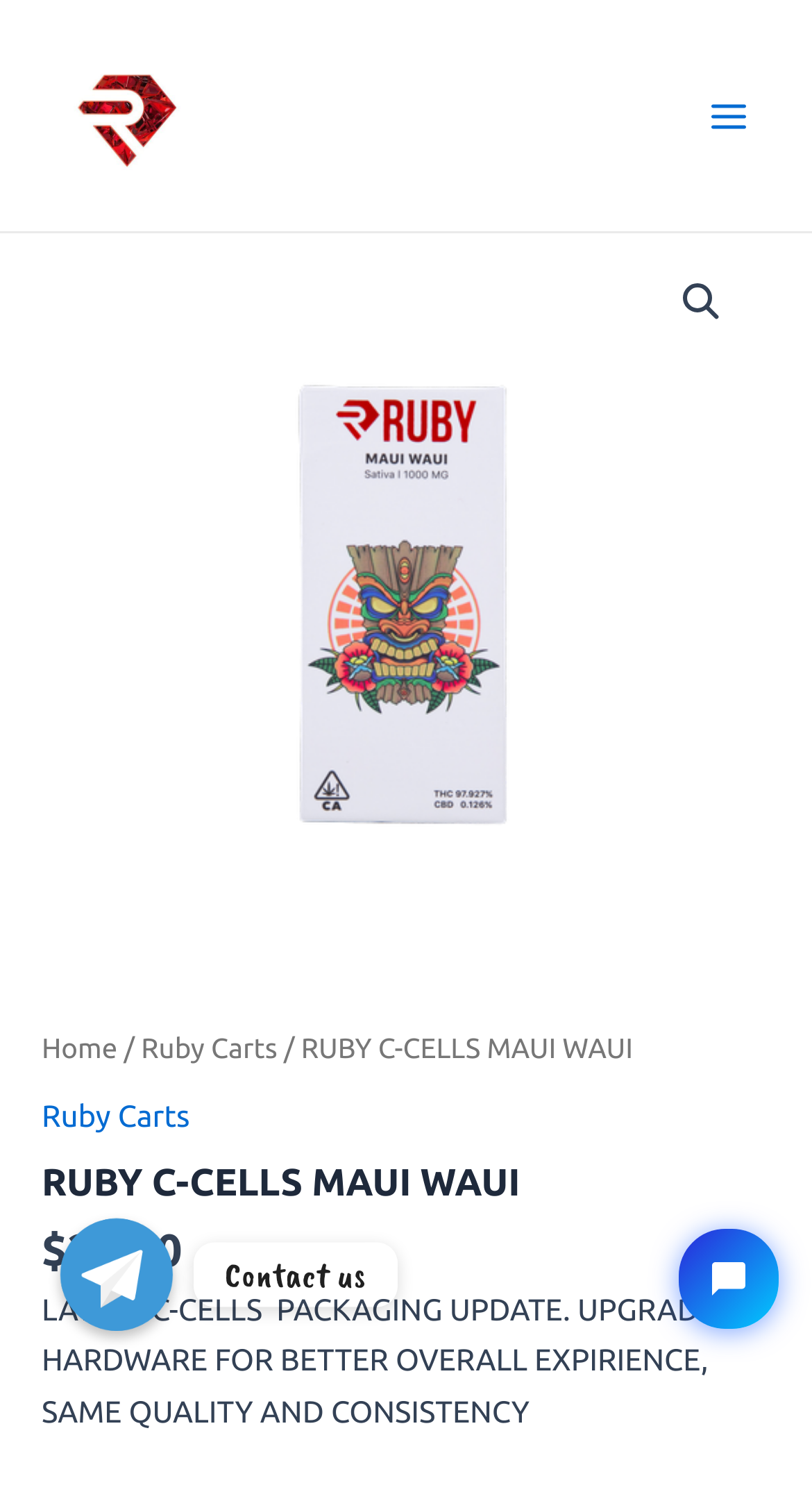What is the type of the product?
Please answer using one word or phrase, based on the screenshot.

C-CELLS